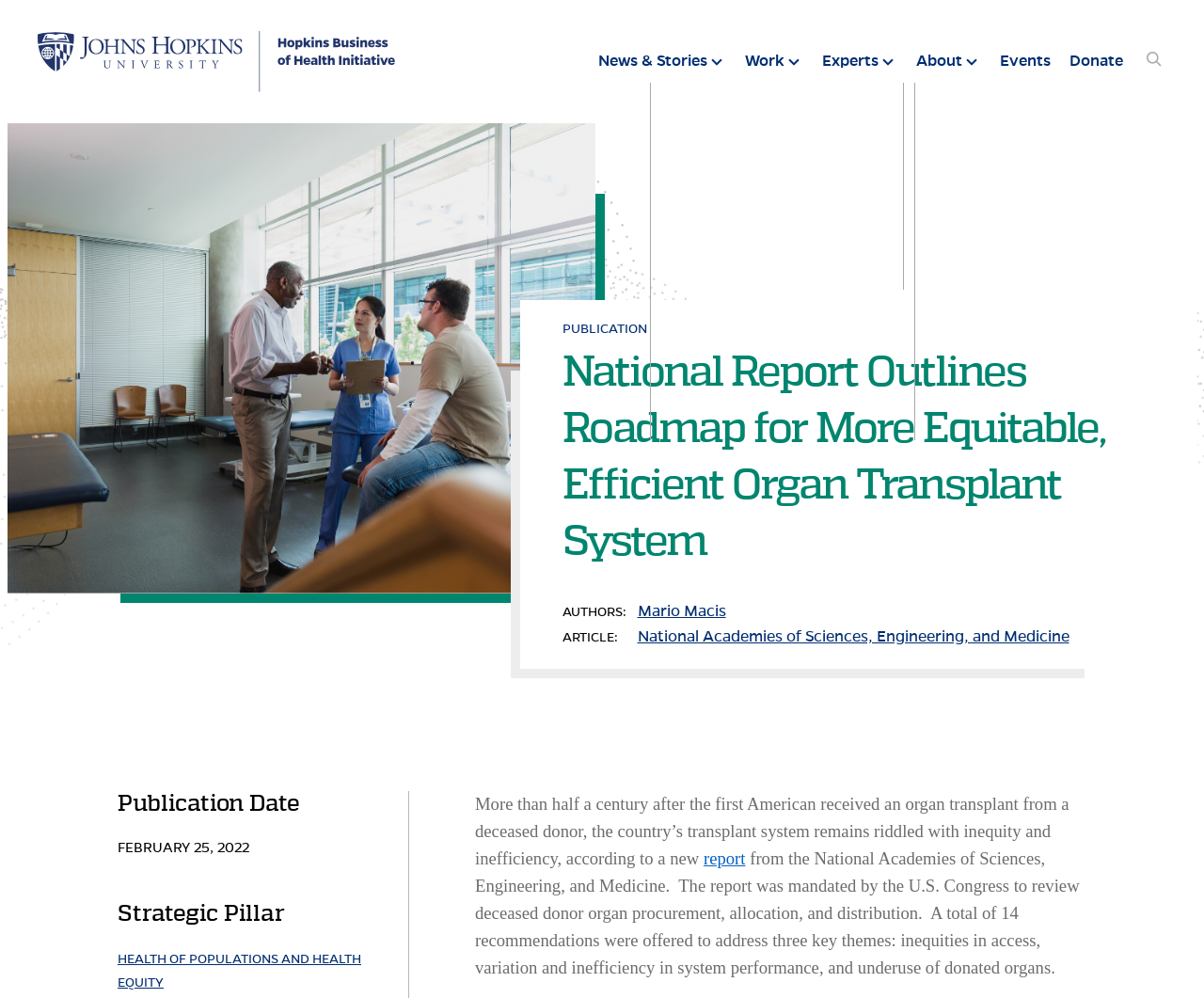How many strategic pillars are listed?
Could you give a comprehensive explanation in response to this question?

The strategic pillars are listed under the 'Work' section. There are four links listed: 'Market Competition and Healthcare Policy', 'Health Delivery Performance', 'Health of Populations and Health Equity', and 'Innovation: Health Technology and System'. Therefore, there are four strategic pillars.